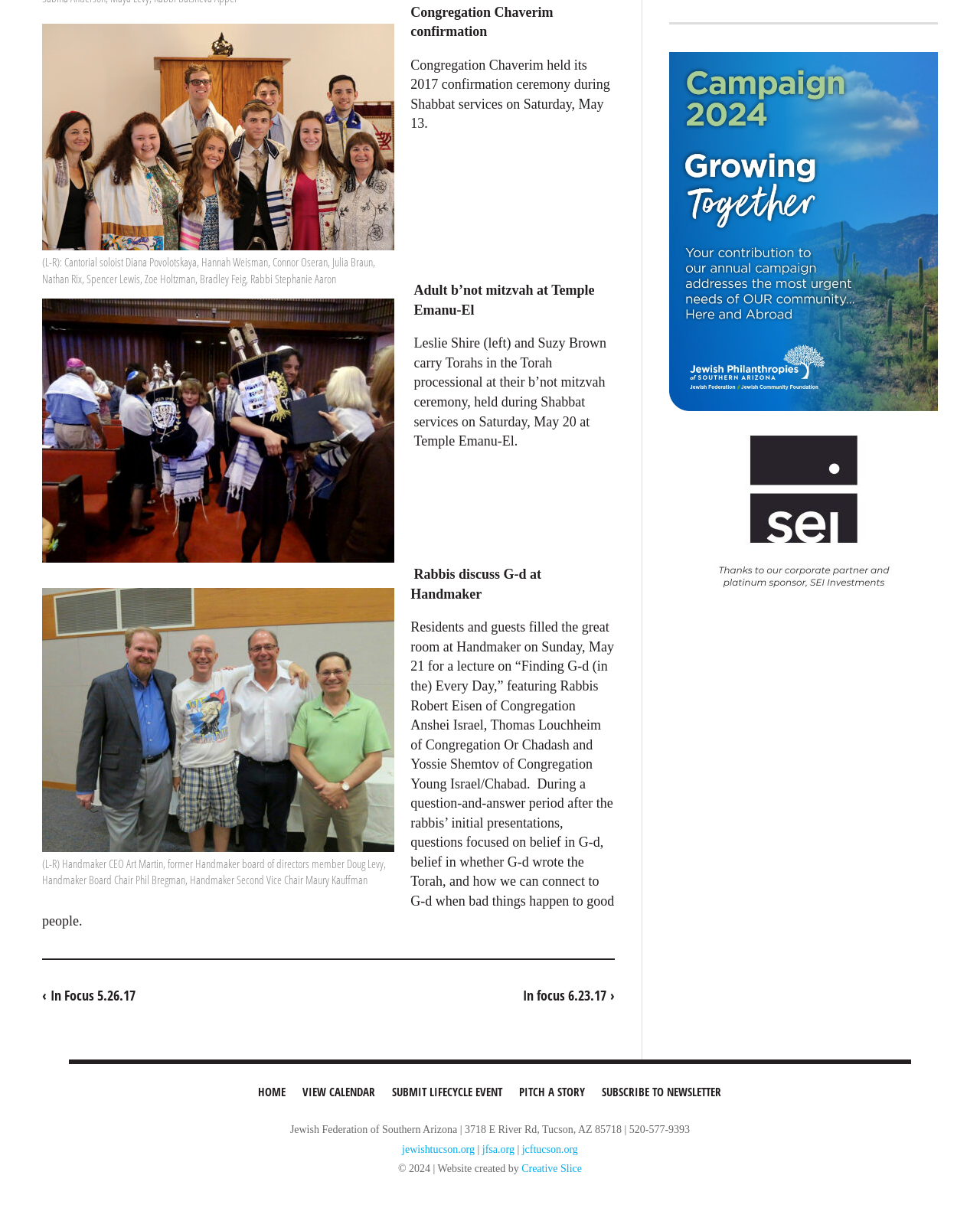Locate the bounding box coordinates of the clickable area to execute the instruction: "Click the 'HOME' link". Provide the coordinates as four float numbers between 0 and 1, represented as [left, top, right, bottom].

[0.257, 0.89, 0.299, 0.918]